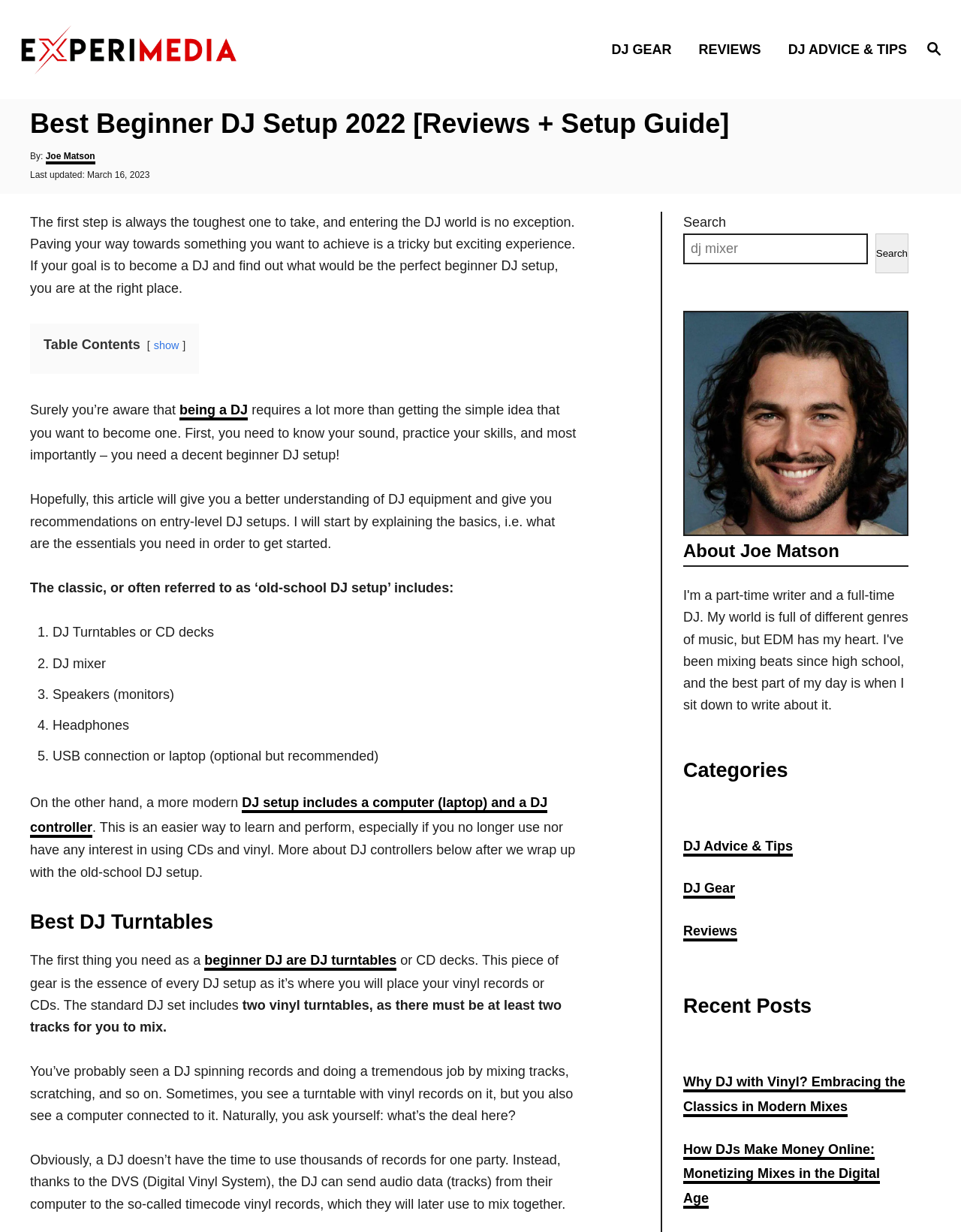Please find the bounding box coordinates of the clickable region needed to complete the following instruction: "Read the article by Joe Matson". The bounding box coordinates must consist of four float numbers between 0 and 1, i.e., [left, top, right, bottom].

[0.047, 0.122, 0.099, 0.133]